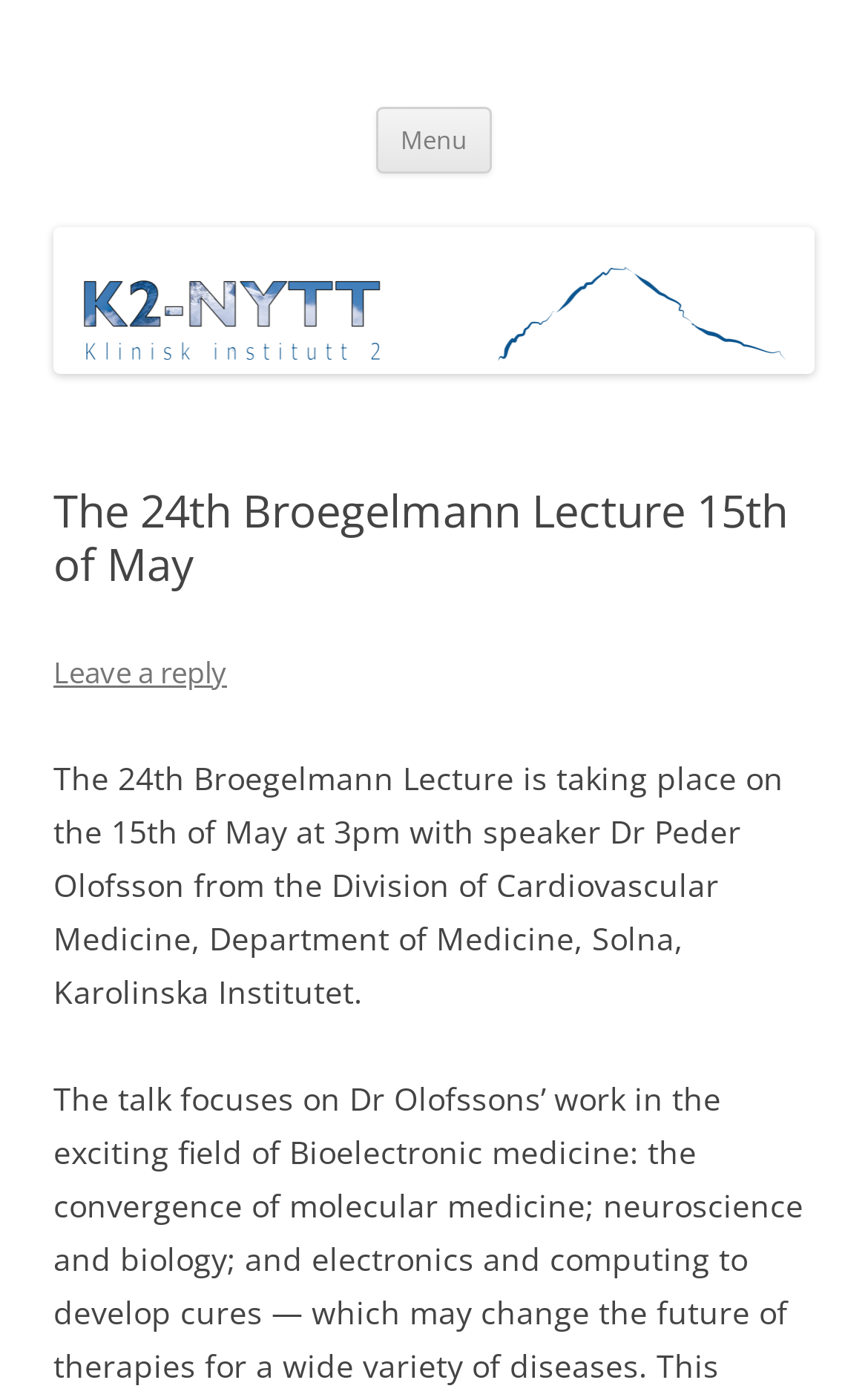Using the provided element description "K2 Nytt", determine the bounding box coordinates of the UI element.

[0.062, 0.038, 0.292, 0.087]